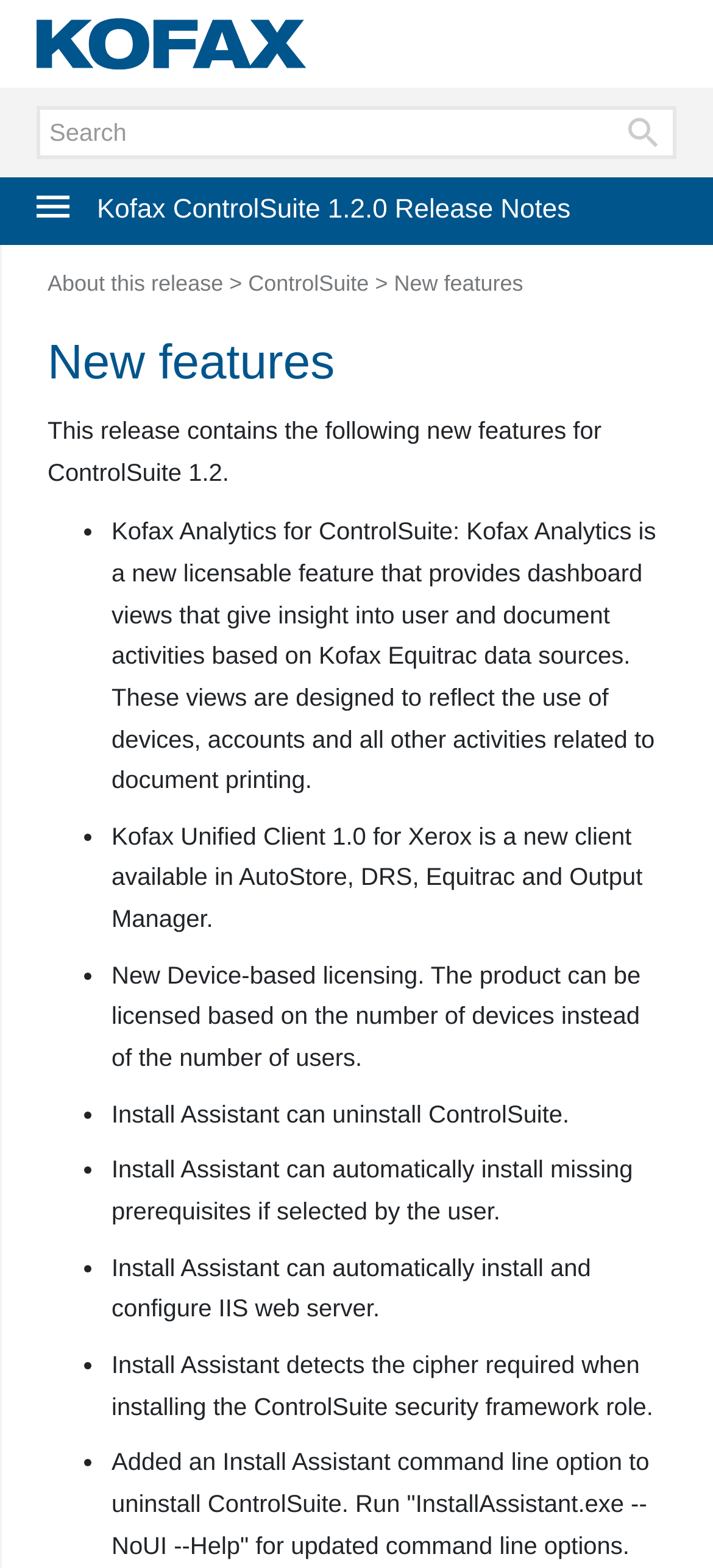Using the information from the screenshot, answer the following question thoroughly:
How many new features are listed?

I counted the number of ListMarker elements ('•') which are sub-elements of the heading 'New features'. Each ListMarker is followed by a StaticText element describing a new feature, so I counted 7 new features in total.